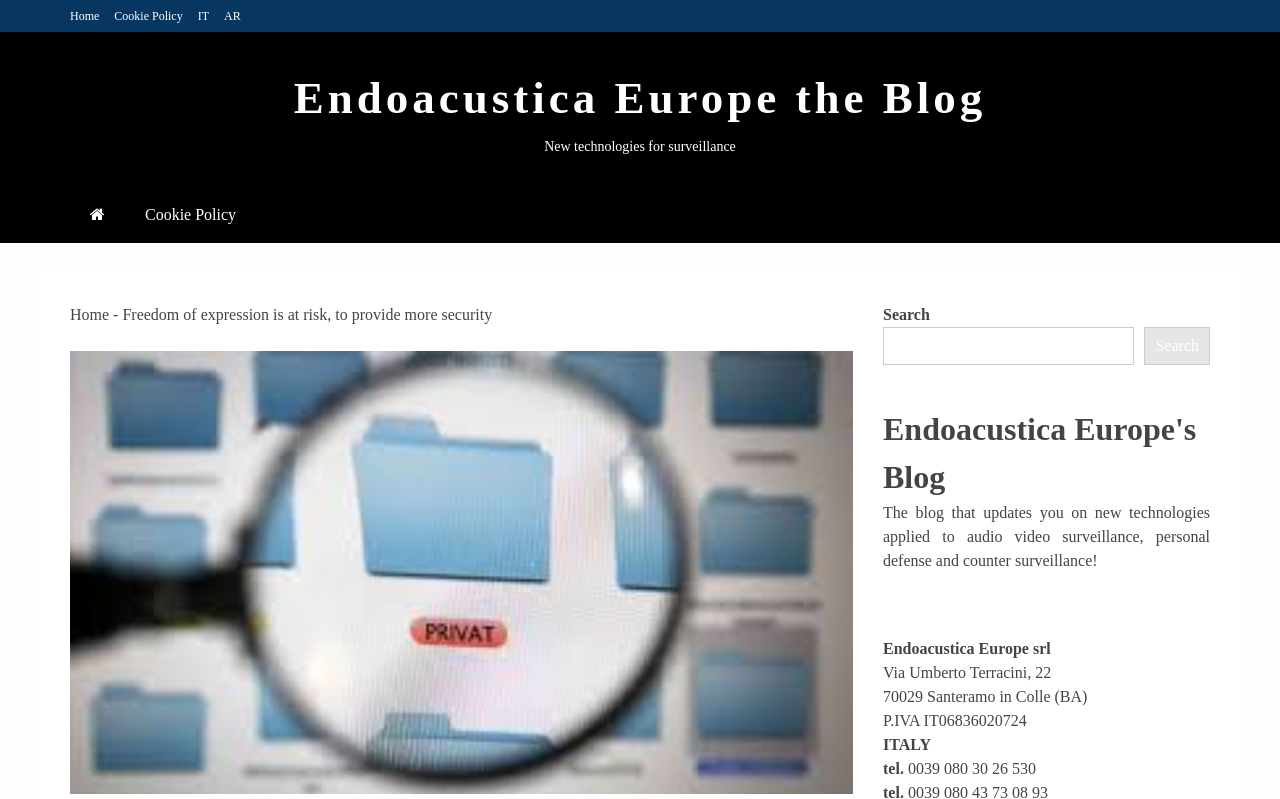Locate the bounding box coordinates of the area to click to fulfill this instruction: "view Endoacustica Europe's Blog". The bounding box should be presented as four float numbers between 0 and 1, in the order [left, top, right, bottom].

[0.69, 0.507, 0.945, 0.627]